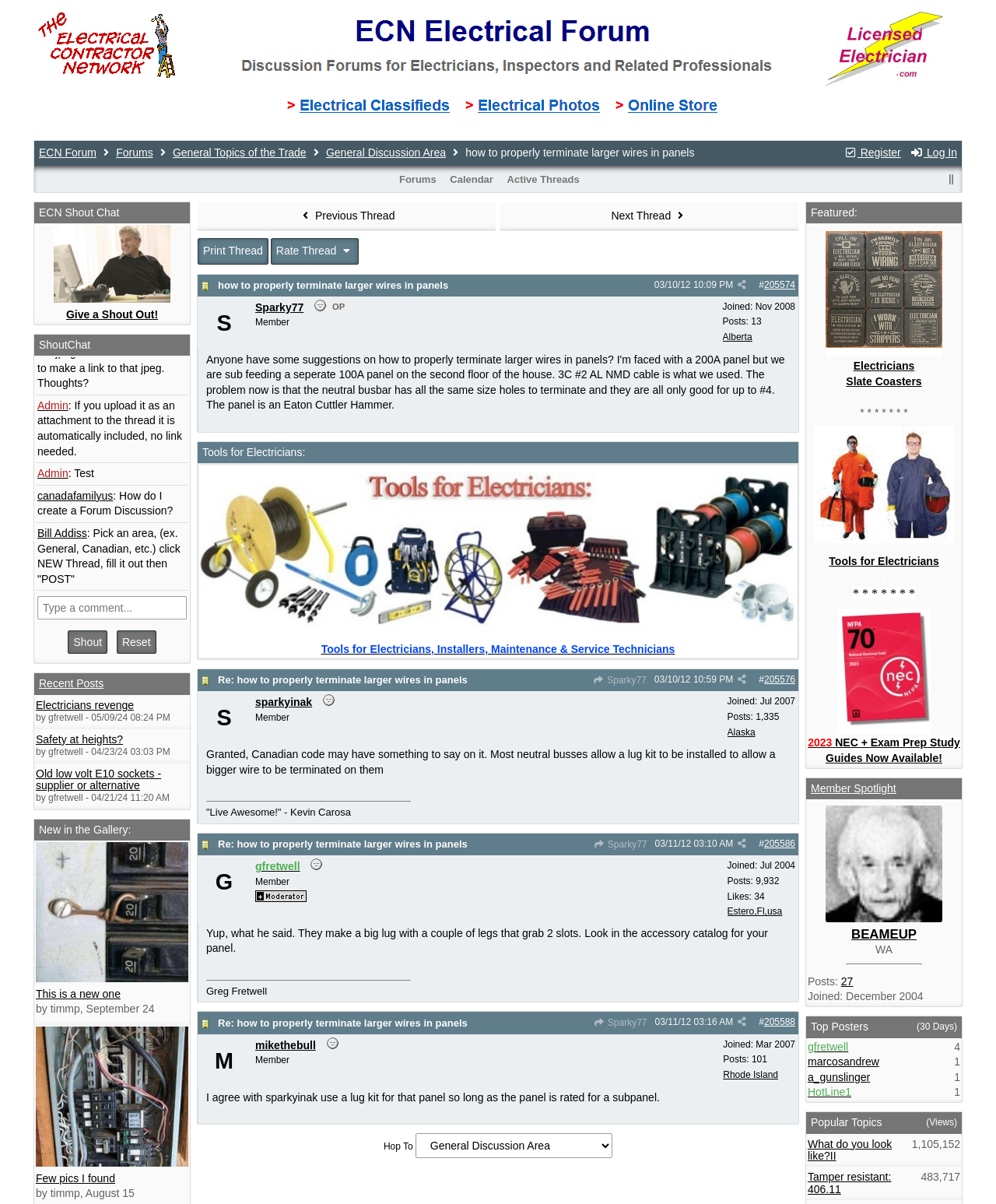What is the purpose of the 'Join in a Live Electrical Chat!' link?
Look at the image and respond with a one-word or short-phrase answer.

To join a live chat